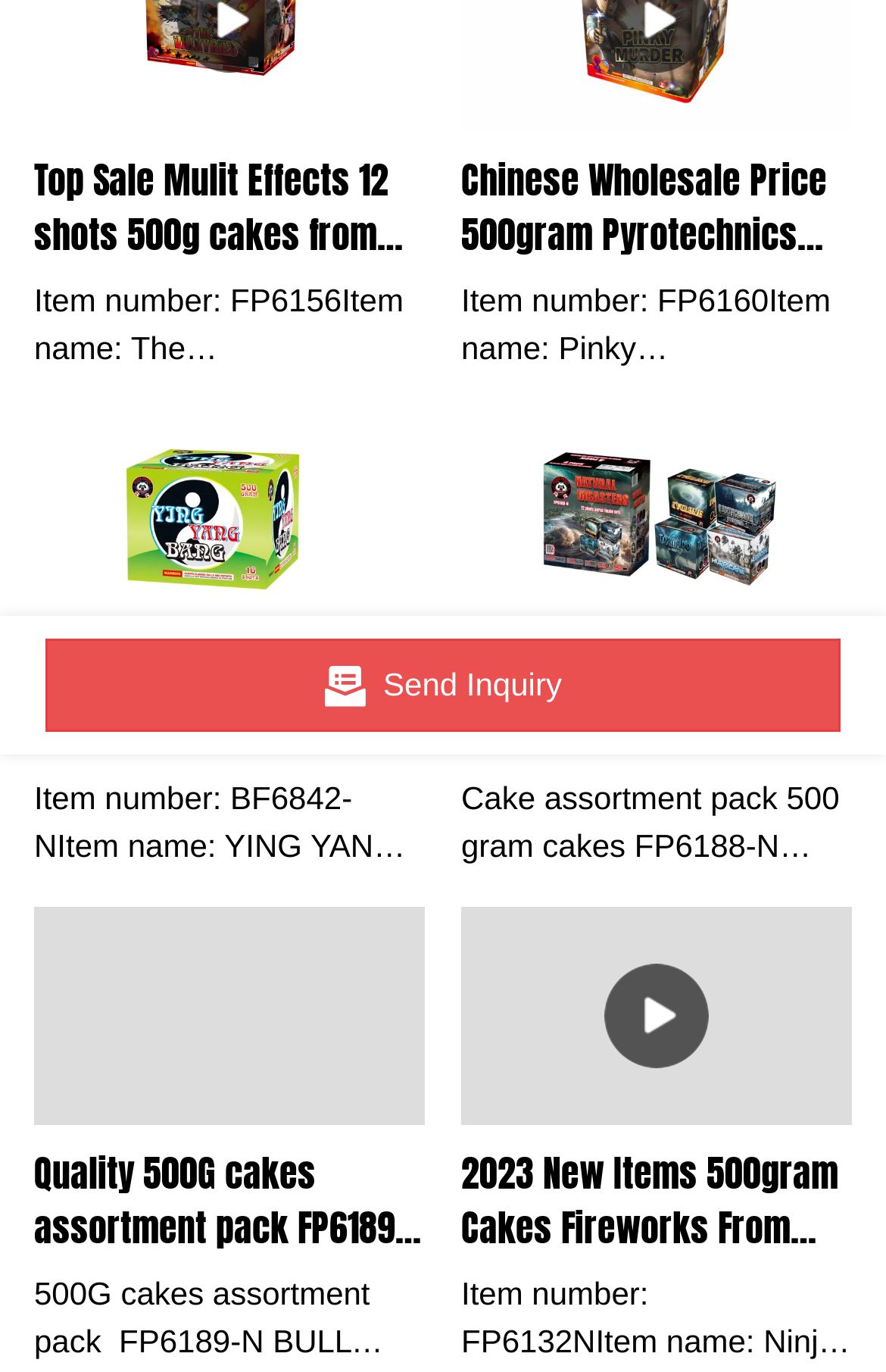Identify the bounding box coordinates for the UI element that matches this description: "Send Inquiry".

[0.051, 0.465, 0.949, 0.533]